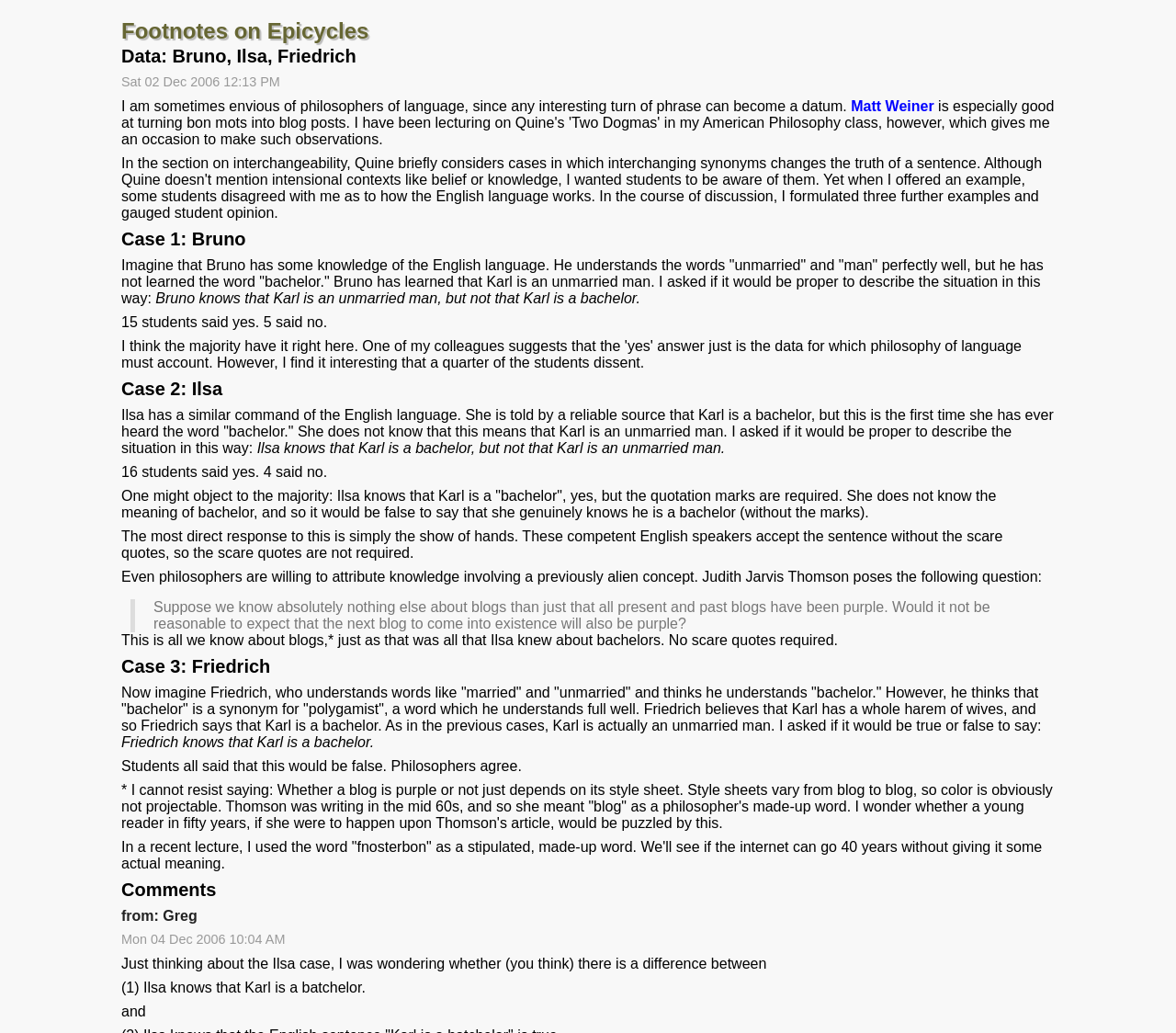Using a single word or phrase, answer the following question: 
What is the topic of Case 1: Bruno?

Knowledge of unmarried man